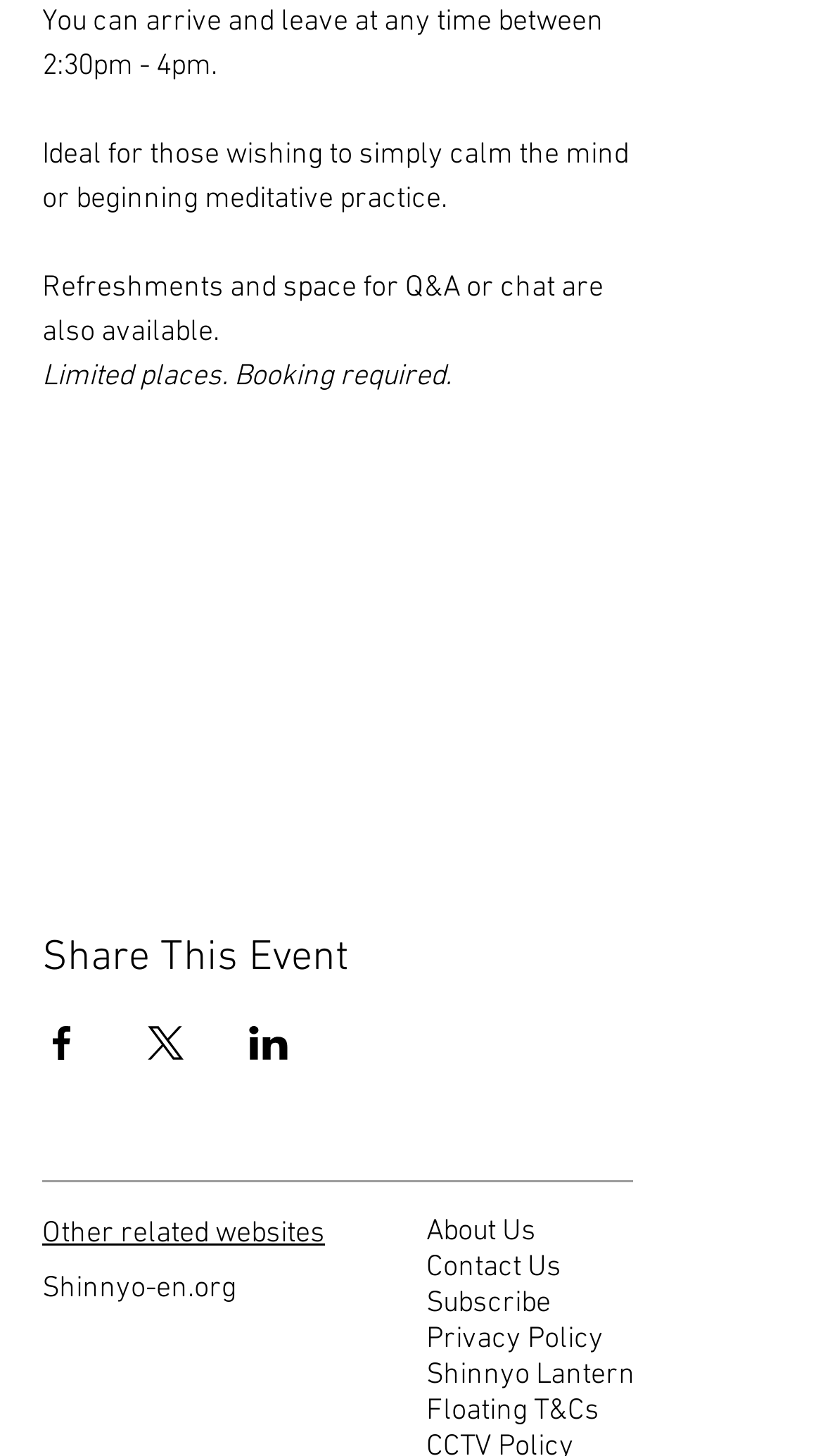Please find the bounding box coordinates in the format (top-left x, top-left y, bottom-right x, bottom-right y) for the given element description. Ensure the coordinates are floating point numbers between 0 and 1. Description: aria-label="Share event on LinkedIn"

[0.303, 0.704, 0.351, 0.728]